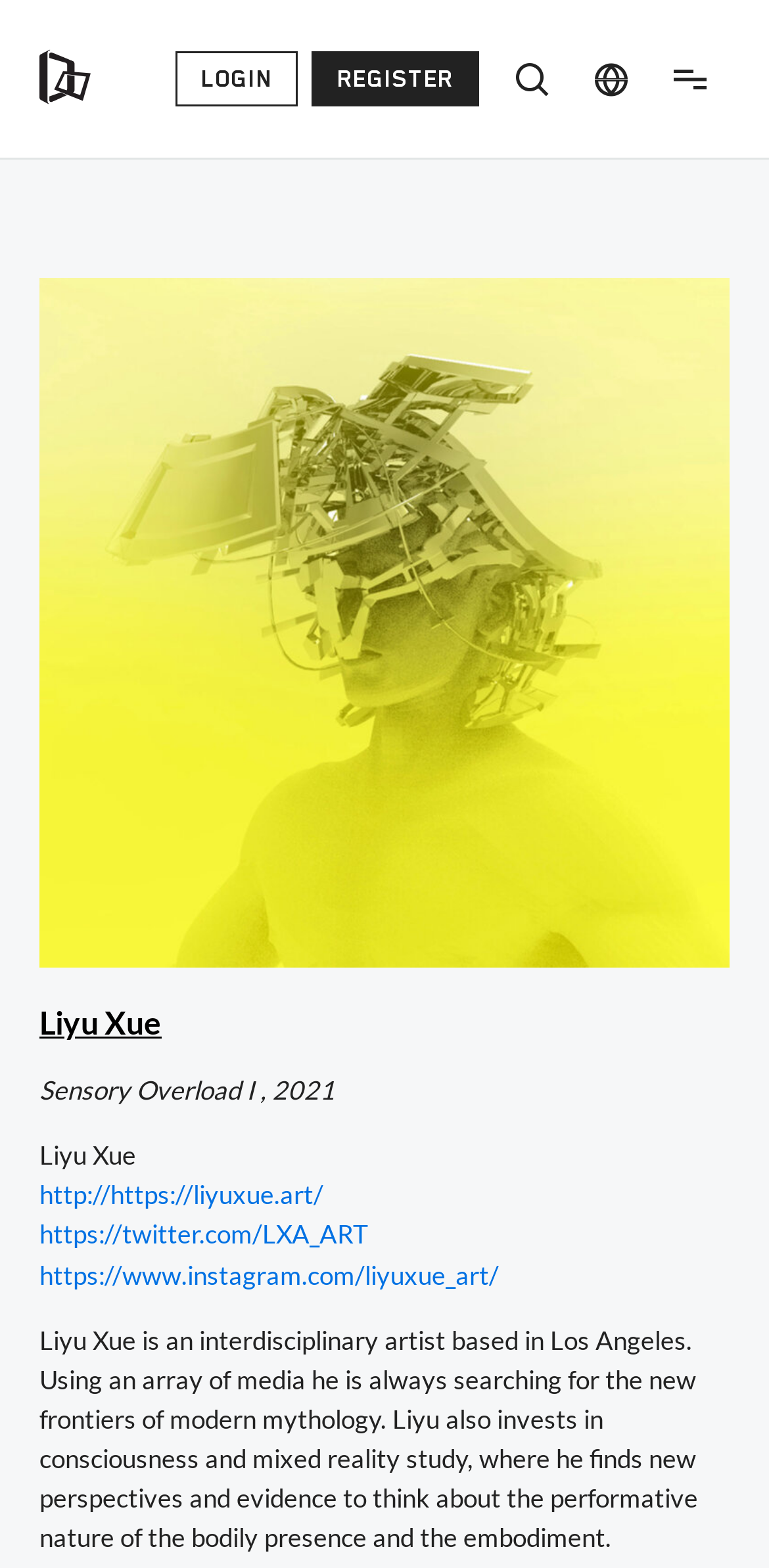Please analyze the image and give a detailed answer to the question:
What is the name of the artist?

The name of the artist can be found in the text 'Liyu Xue is an interdisciplinary artist based in Los Angeles...' which is located below the image on the webpage.